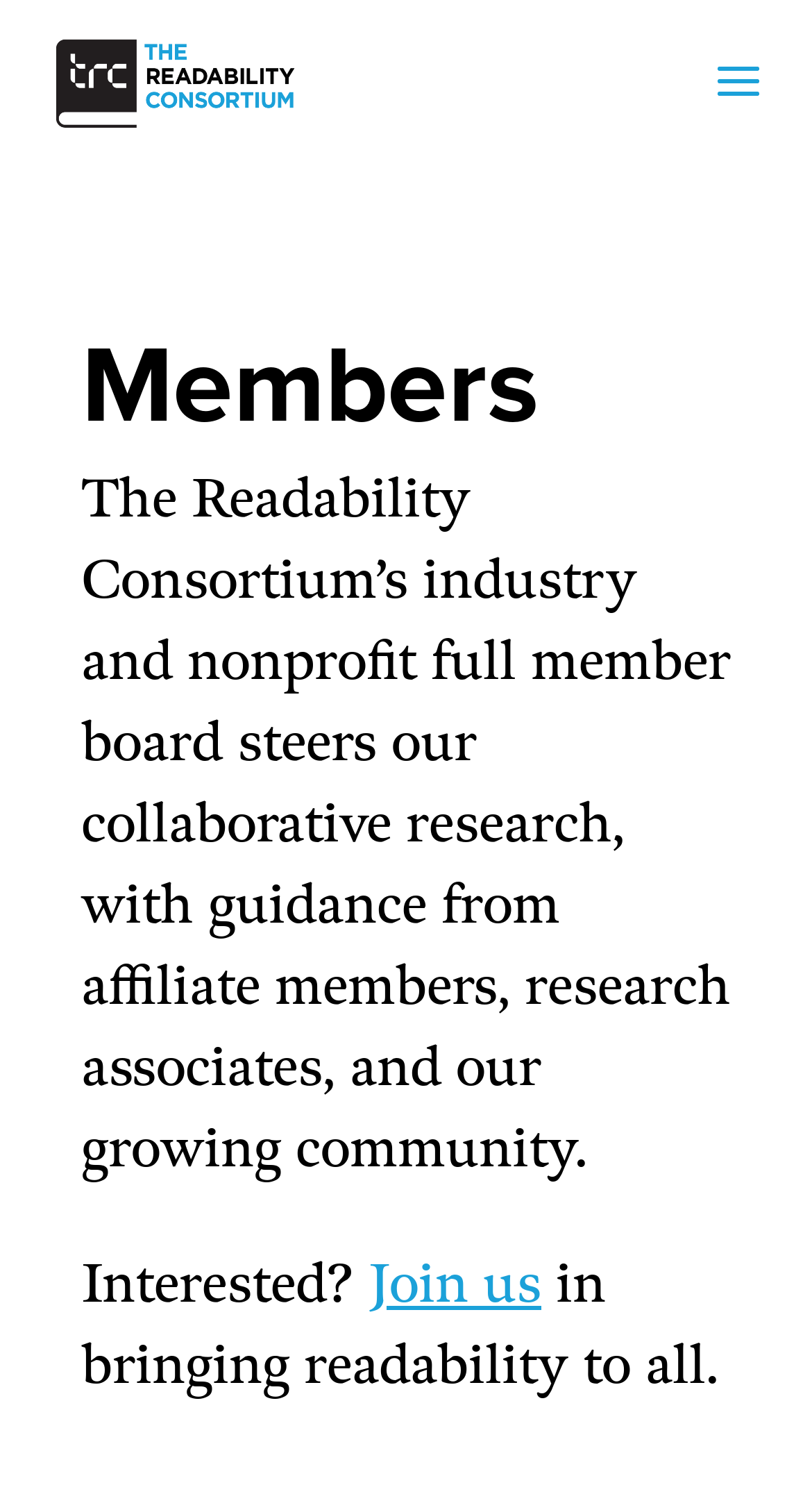Provide the bounding box coordinates of the UI element this sentence describes: "Join us".

[0.454, 0.839, 0.667, 0.882]